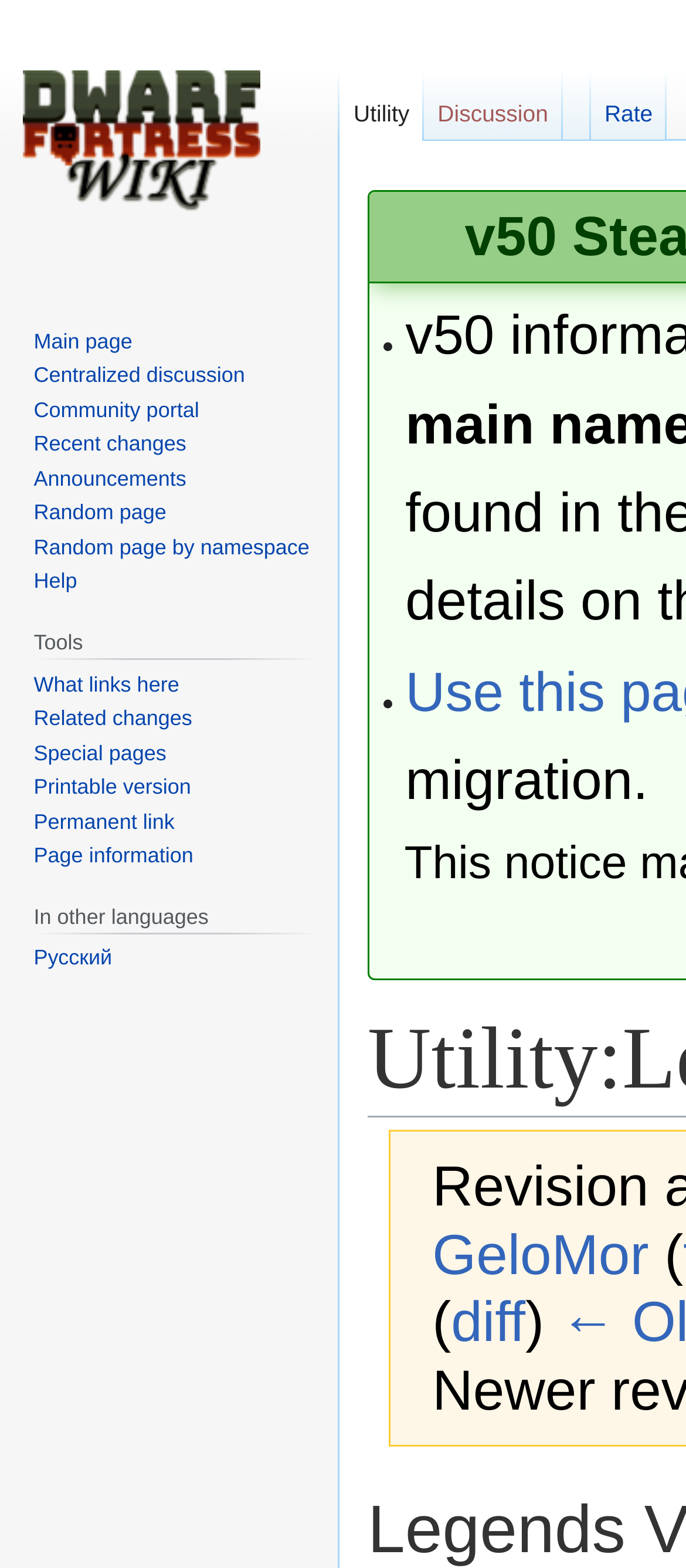Answer the question below using just one word or a short phrase: 
How many navigation sections are there?

3